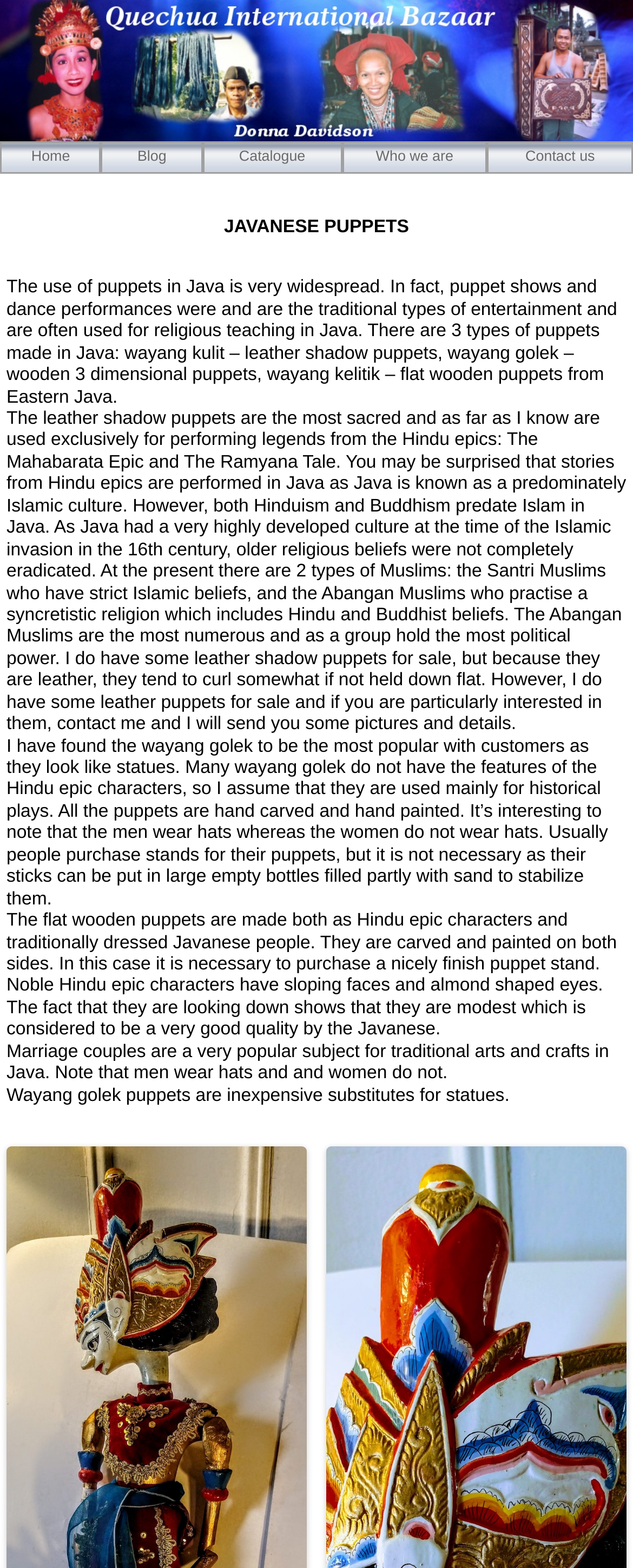Please locate the UI element described by "Blog" and provide its bounding box coordinates.

[0.163, 0.091, 0.317, 0.11]